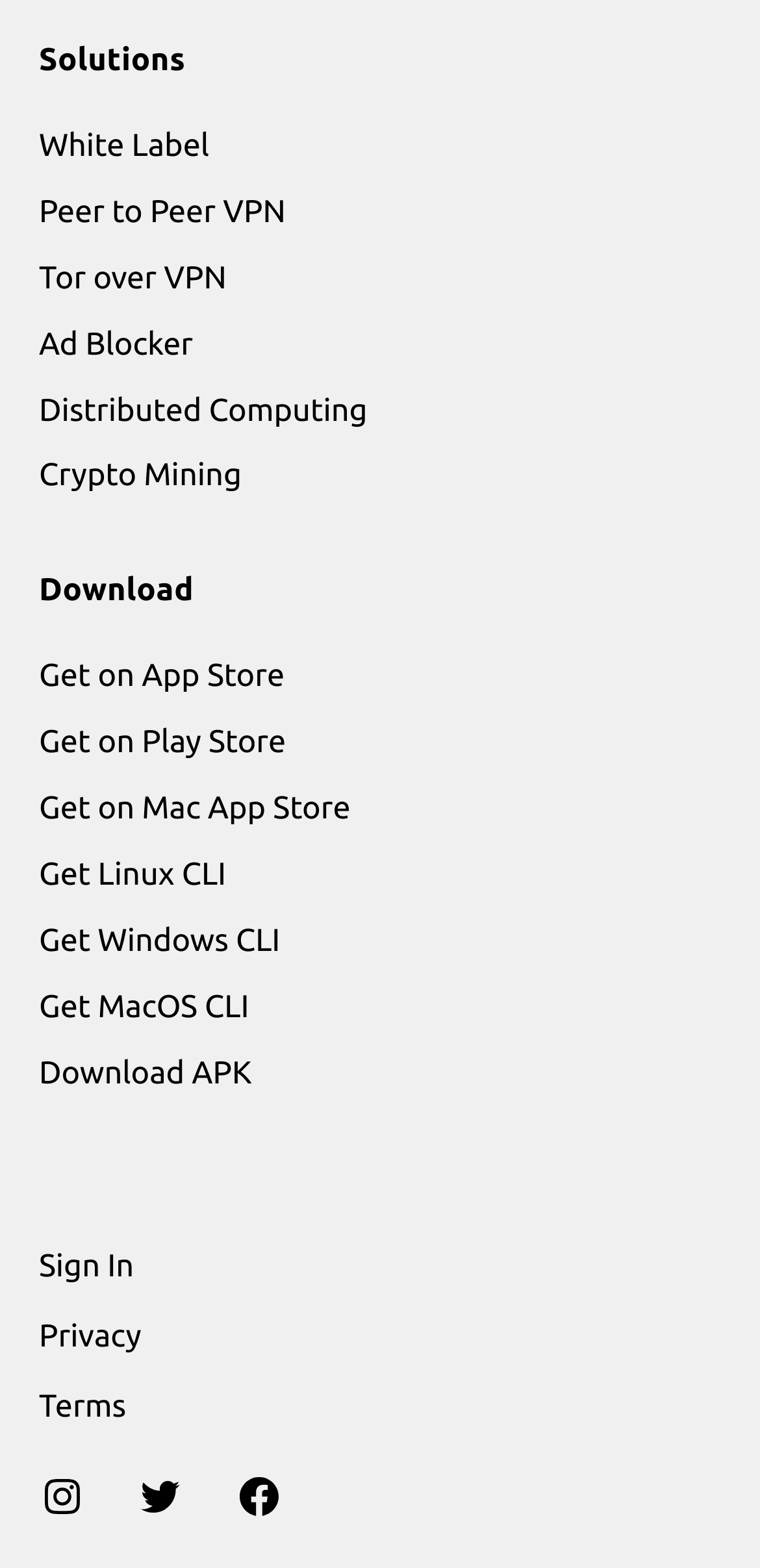How many links are under the 'Solutions' heading?
Look at the image and construct a detailed response to the question.

I counted the number of links under the 'Solutions' heading and found 6 options, including 'White Label', 'Peer to Peer VPN', and so on.